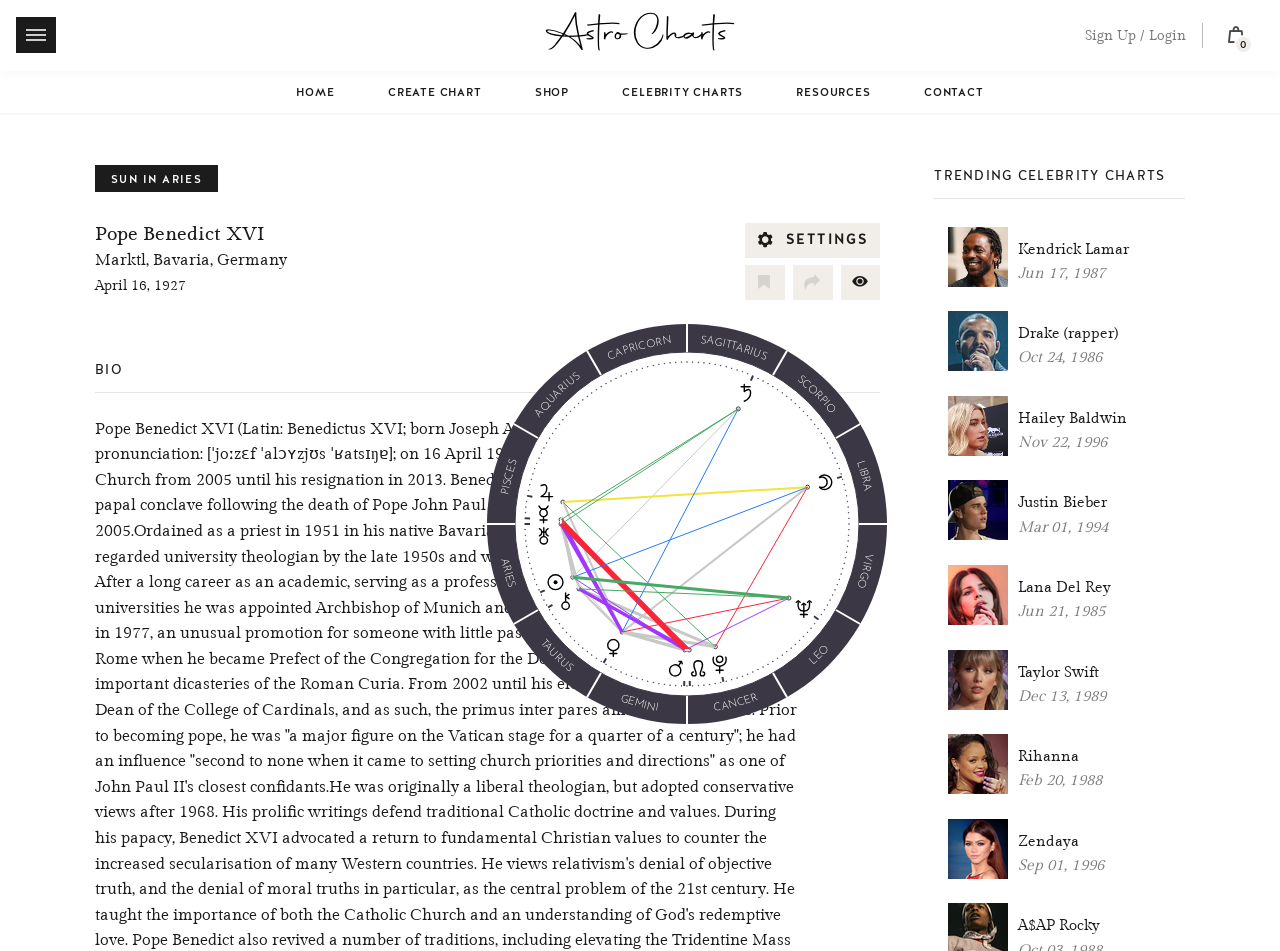Provide the bounding box coordinates for the UI element that is described by this text: "title="See chart aspect legend"". The coordinates should be in the form of four float numbers between 0 and 1: [left, top, right, bottom].

[0.657, 0.279, 0.688, 0.316]